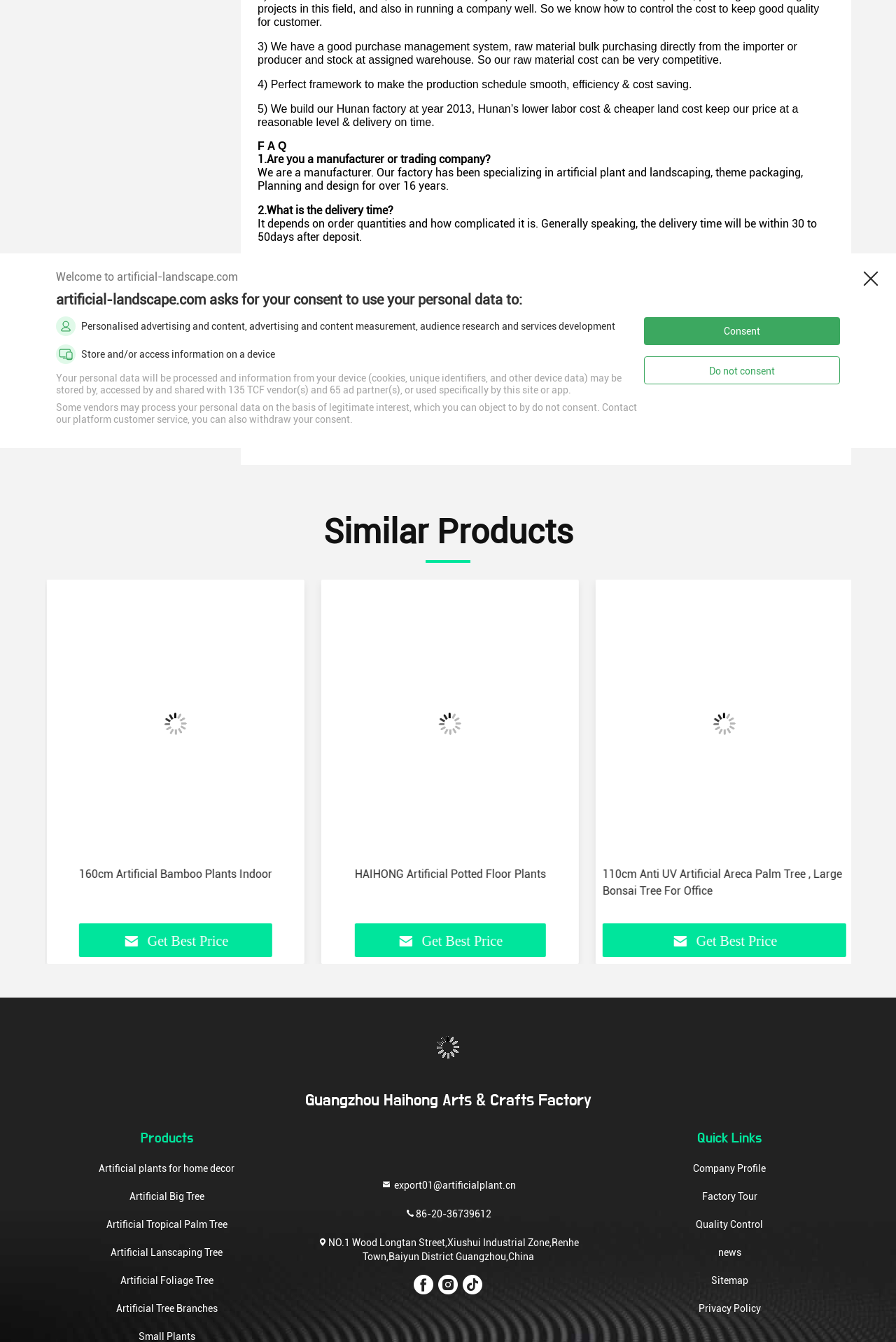Locate the bounding box of the UI element with the following description: "No Nursing Silk Artificial Tree".

[0.419, 0.645, 0.581, 0.658]